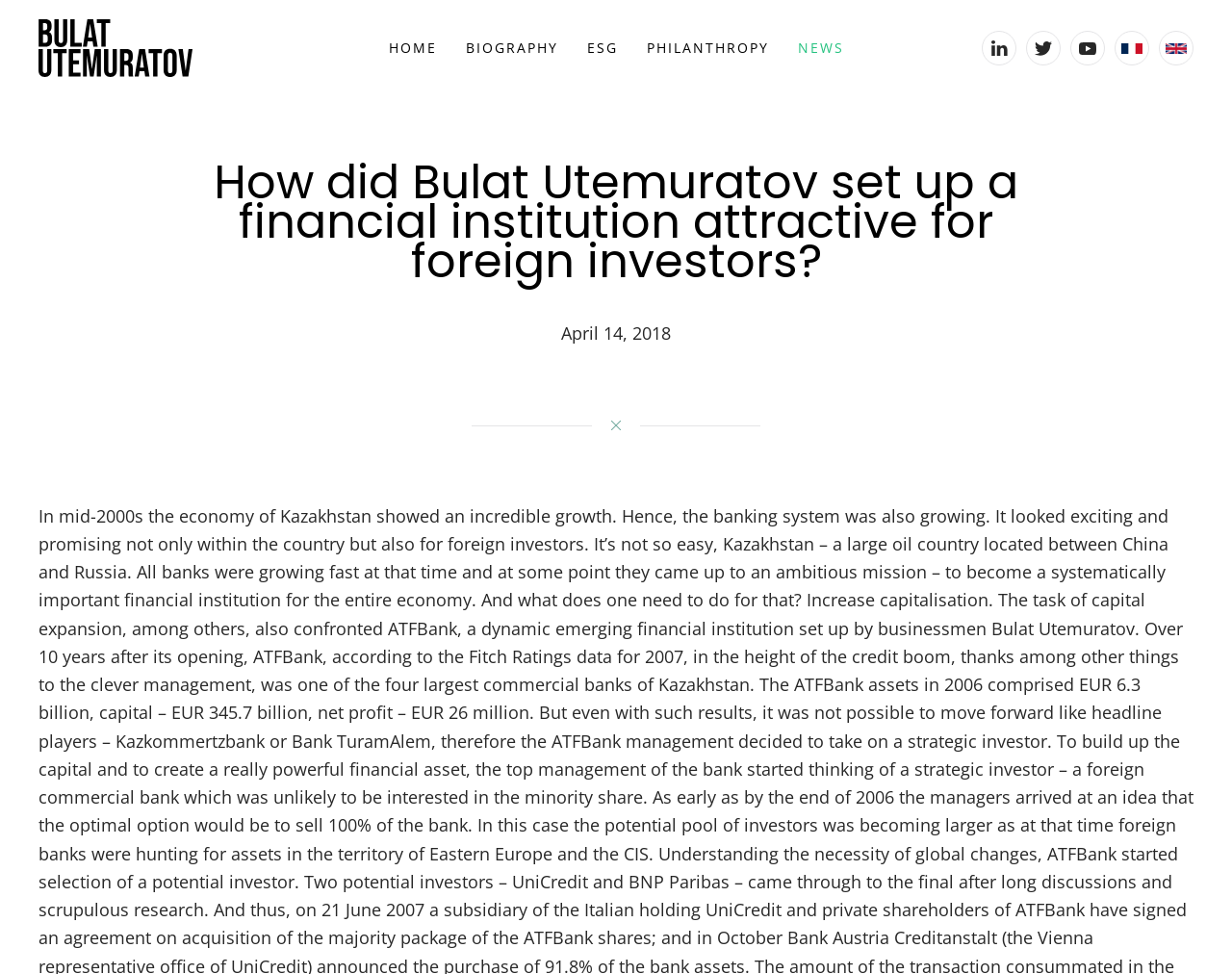Identify and provide the bounding box coordinates of the UI element described: "aria-label="Back to home"". The coordinates should be formatted as [left, top, right, bottom], with each number being a float between 0 and 1.

[0.031, 0.0, 0.156, 0.099]